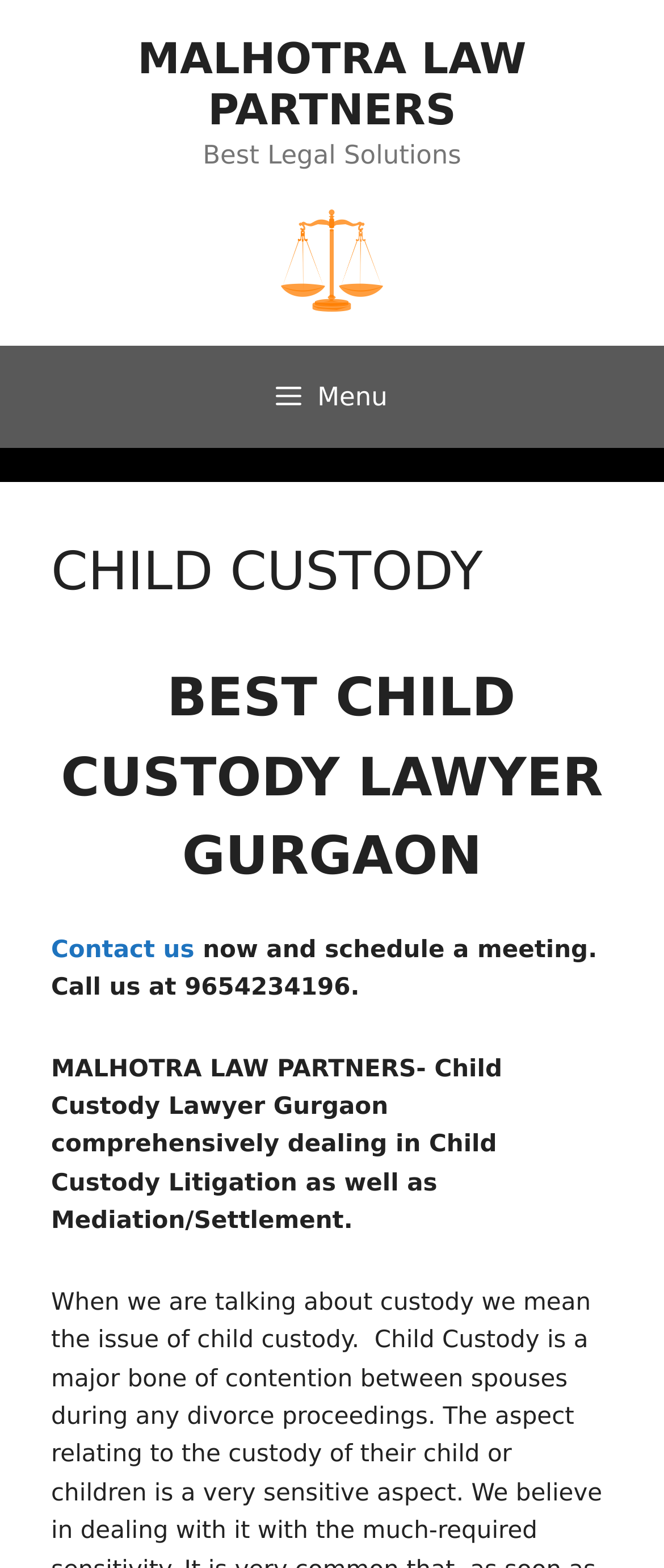Can you give a comprehensive explanation to the question given the content of the image?
What is the primary area of expertise of the law firm?

The primary area of expertise of the law firm can be found in the navigation section of the webpage, where it is written as 'CHILD CUSTODY' in a heading.